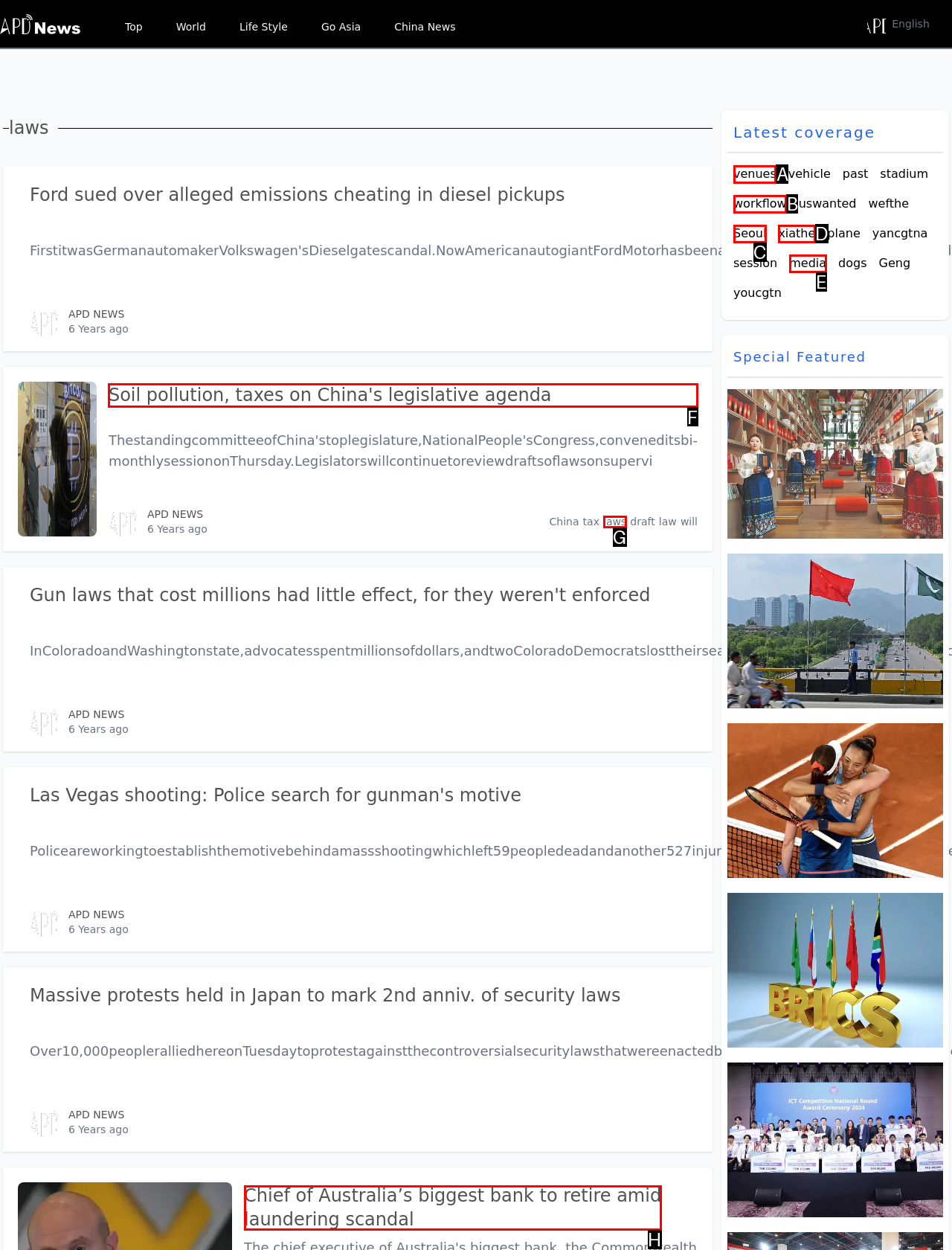Determine which HTML element to click to execute the following task: View Plastic Pipe Fittings Series Answer with the letter of the selected option.

None